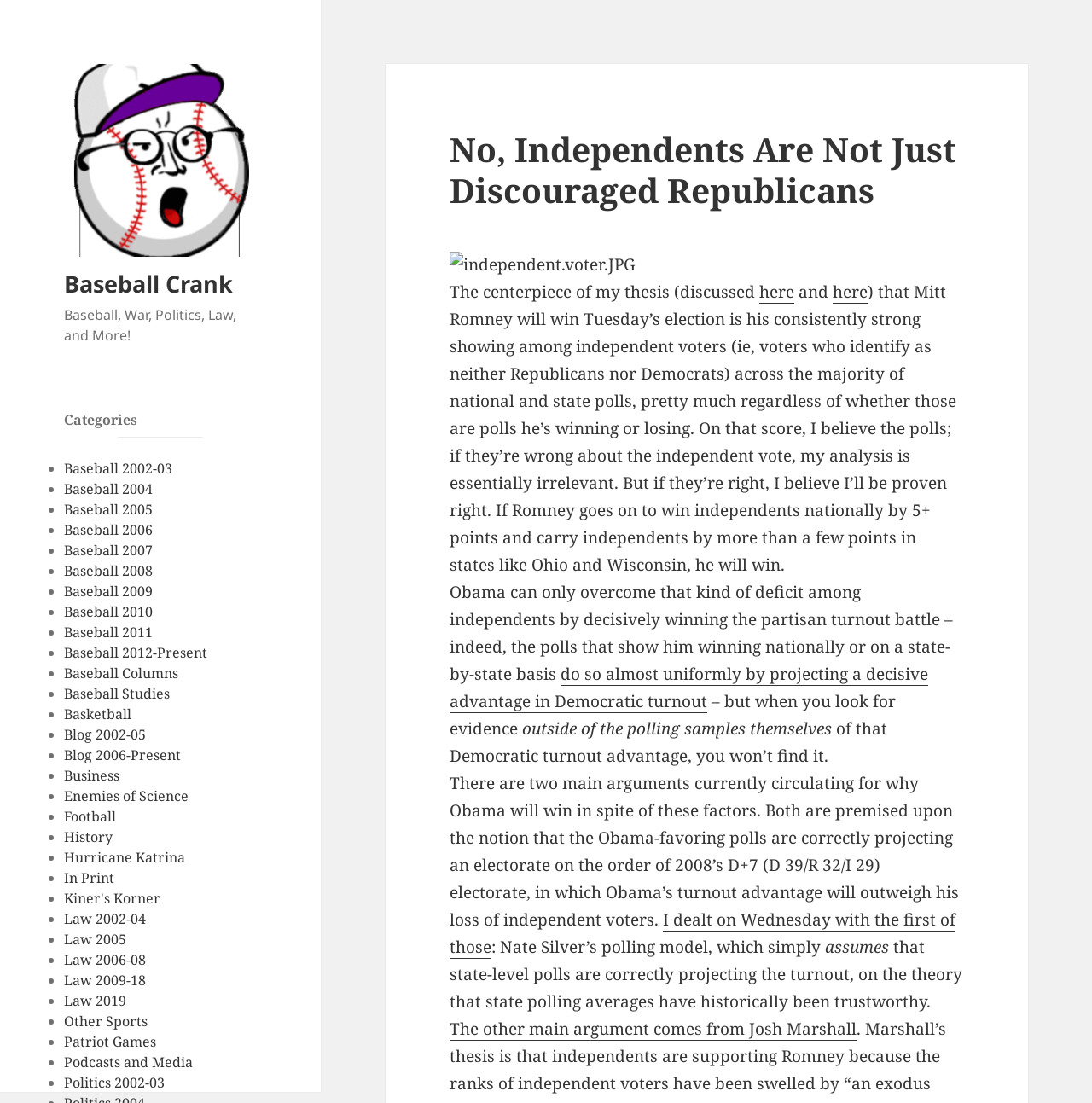Could you find the bounding box coordinates of the clickable area to complete this instruction: "Check the link to Law 2002-04"?

[0.059, 0.825, 0.134, 0.842]